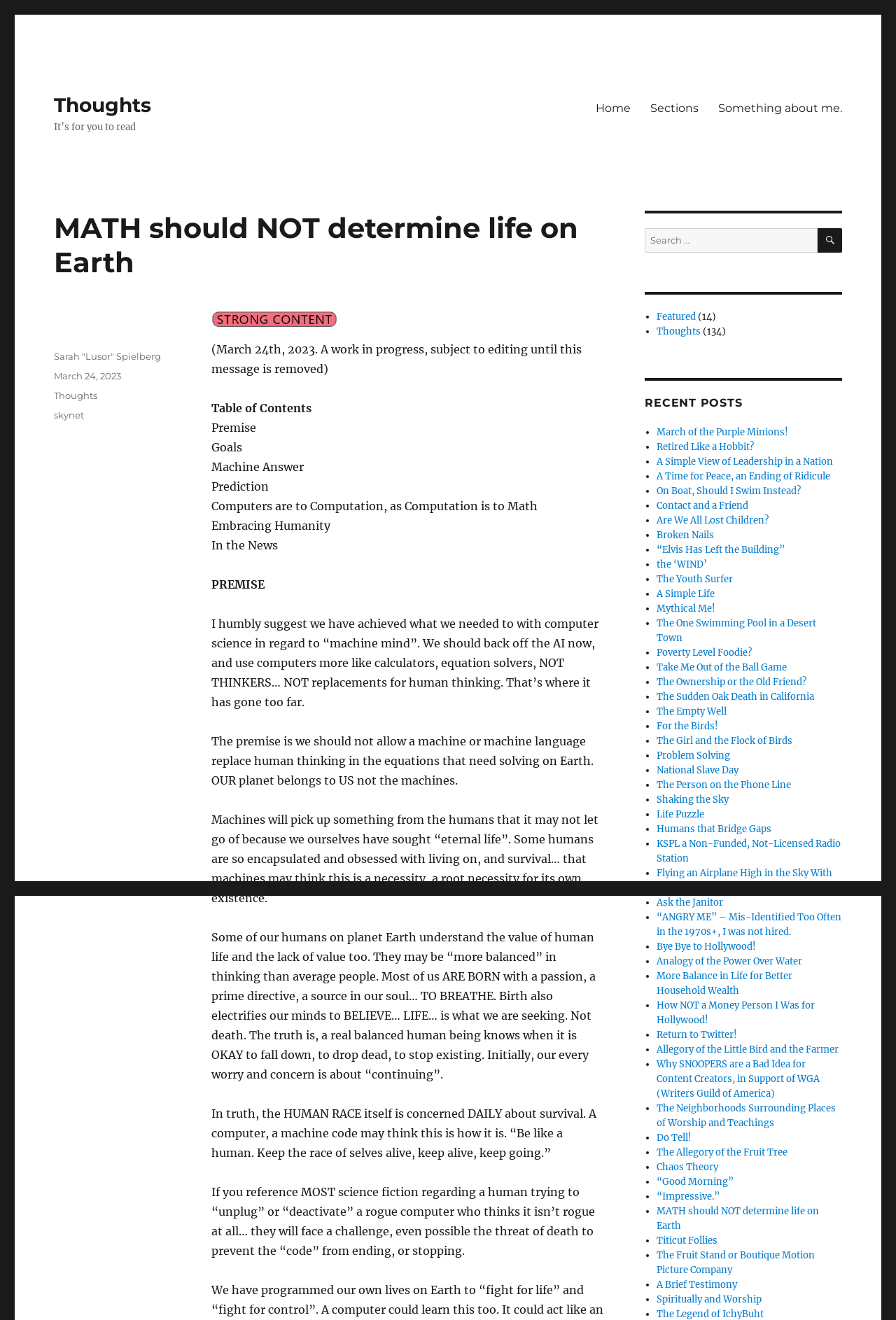Respond to the question with just a single word or phrase: 
What is the category of the post?

Thoughts